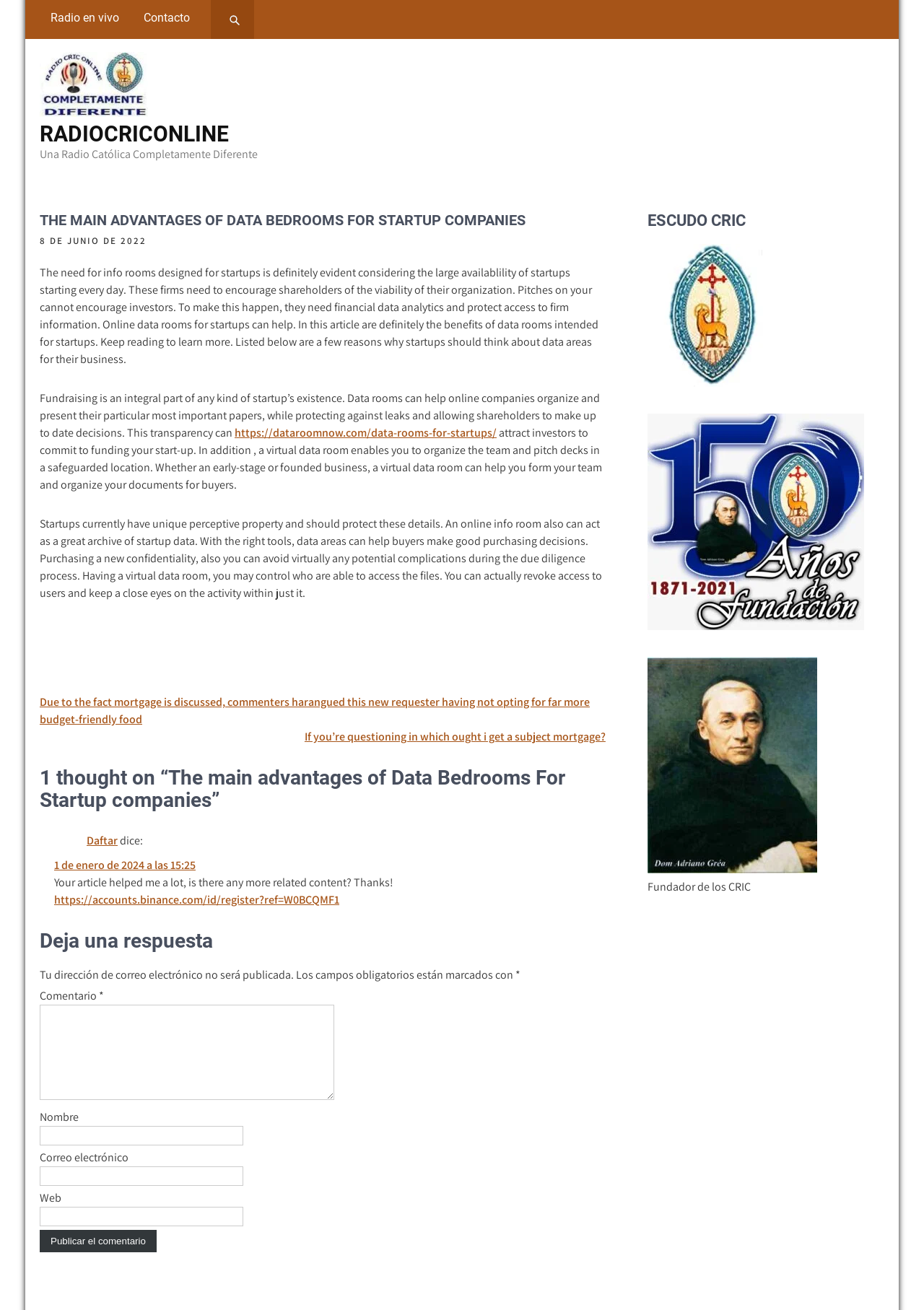Offer a comprehensive description of the webpage’s content and structure.

This webpage is about the advantages of data rooms for startup companies. At the top, there is a navigation bar with links to "Radio en vivo", "Contacto", and a search box. Below the navigation bar, there is a logo of "Radiocriconline" with a heading "RADIOCRICONLINE" and a tagline "Una Radio Católica Completamente Diferente".

The main content of the webpage is an article titled "THE MAIN ADVANTAGES OF DATA BEDROOMS FOR STARTUP COMPANIES". The article discusses the importance of data rooms for startups, including fundraising, protecting intellectual property, and organizing documents for investors. There are several paragraphs of text, with a link to a related article in the middle.

To the right of the article, there are three complementary sections. The first section has a heading "ESCUDO CRIC" and appears to be a logo or image. The second section is empty, and the third section has an image of a person, Don Adrián Gréa, with a caption "Fundador de los CRIC".

At the bottom of the webpage, there is a section for comments. There is a heading "1 thought on “The main advantages of Data Bedrooms For Startup companies”" and a form to leave a comment, with fields for name, email, website, and comment. There is also a button to submit the comment.

There are several other links and buttons scattered throughout the webpage, including links to other articles and a button to register for something. Overall, the webpage appears to be a blog or article page focused on the topic of data rooms for startups.